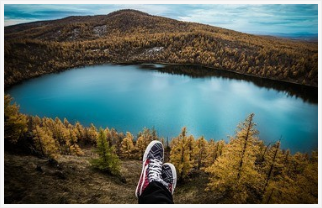Use the details in the image to answer the question thoroughly: 
What is placed at the edge of the rocky outcrop?

In the foreground of the image, a pair of stylish sneakers rests at the edge of a rocky outcrop, symbolizing adventure and exploration in the great outdoors.